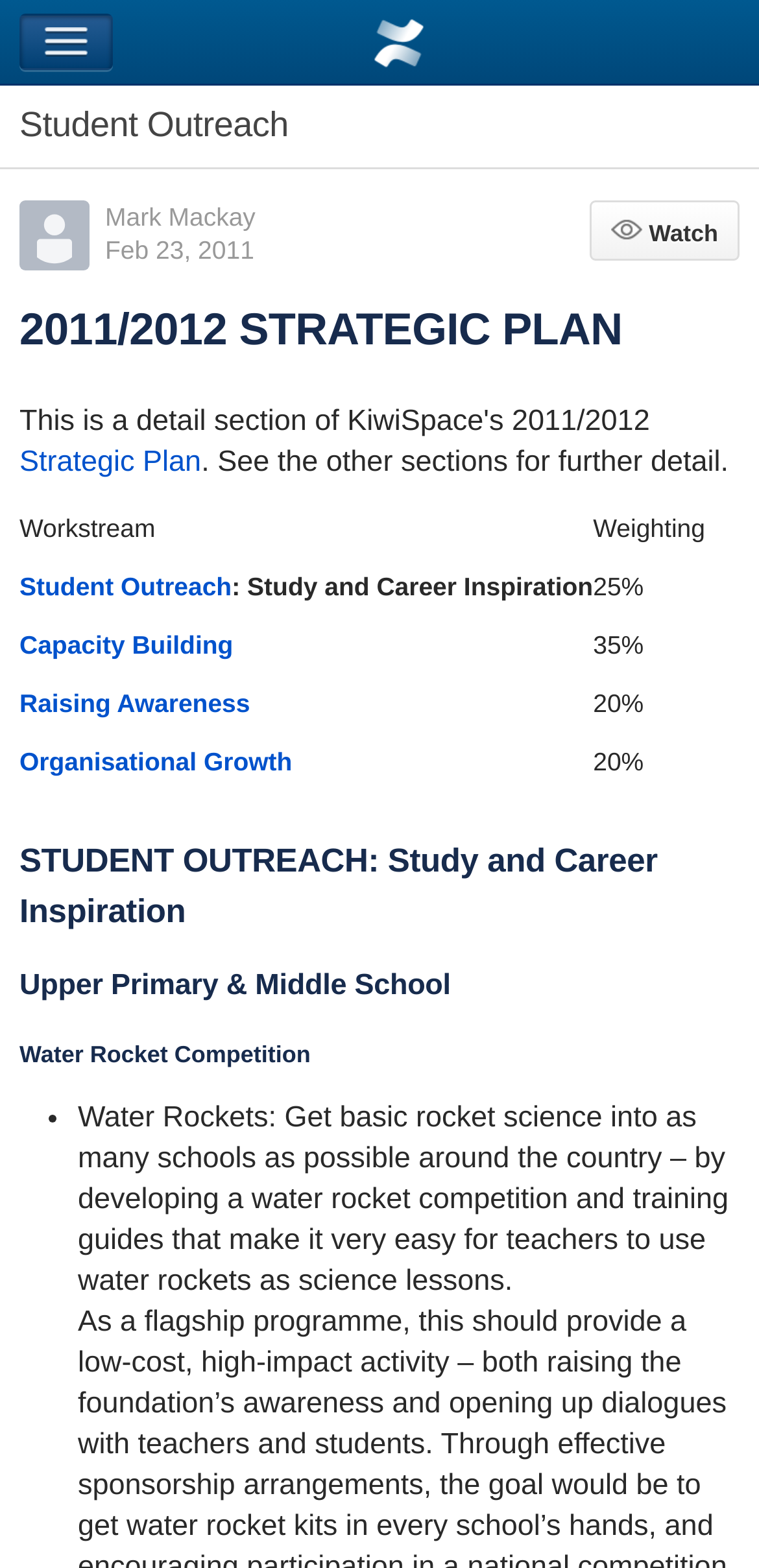Could you find the bounding box coordinates of the clickable area to complete this instruction: "Click Navigation button"?

[0.026, 0.009, 0.149, 0.045]